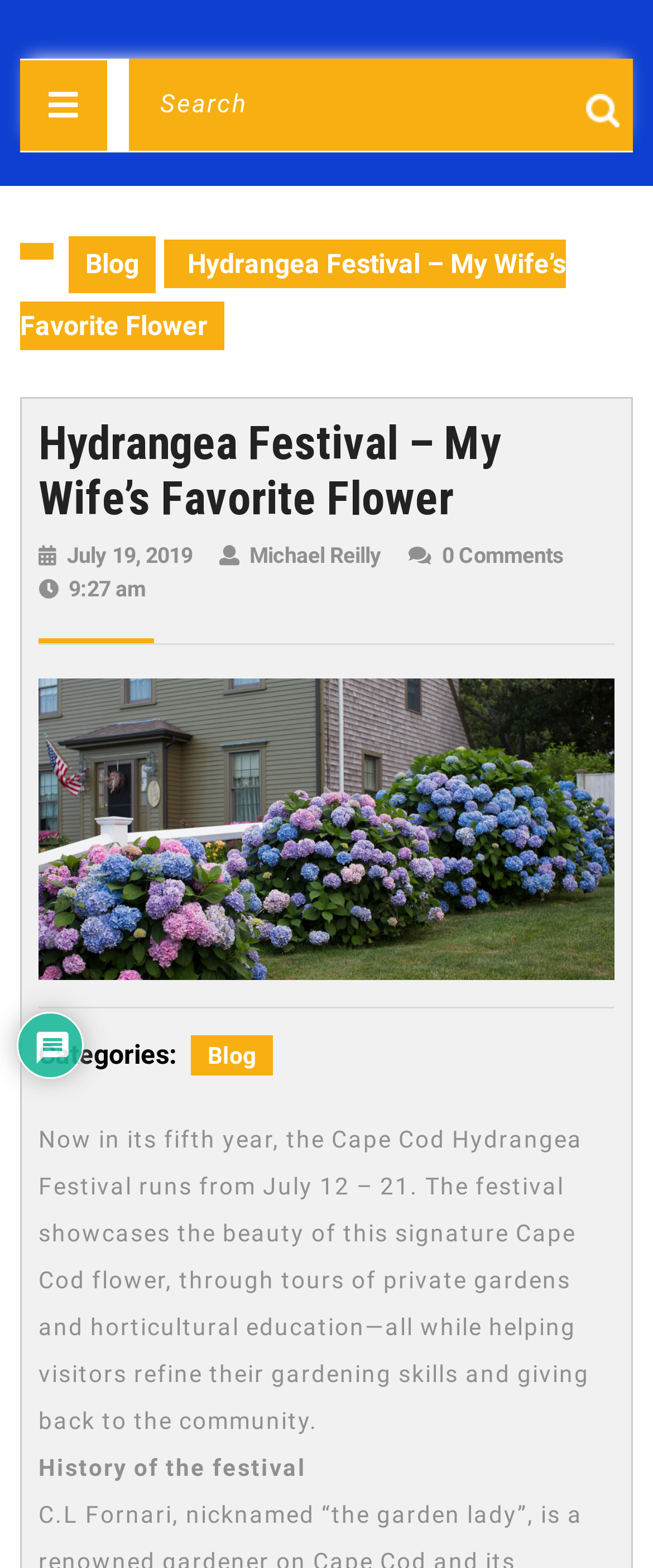Detail the various sections and features of the webpage.

The webpage is about the Cape Cod Hydrangea Festival, which is in its fifth year and takes place from July 12 to 21. At the top left corner, there is an open button and a search bar with a search button on the right side. Below the search bar, there are three links: an empty link, "Blog", and the title of the webpage "Hydrangea Festival – My Wife’s Favorite Flower".

The main content of the webpage is divided into sections by horizontal separators. The first section contains the title of the webpage, the author's name "Michael Reilly", the date "July 19, 2019", and the time "9:27 am". Below this section, there is a paragraph of text describing the festival, which includes information about the event's purpose, activities, and benefits to the community.

To the right of the title, there is a small image. Below the paragraph, there are two more sections. The first section has a heading "Categories:" and a link to "Blog". The second section has a heading "History of the festival". There are no other images on the page besides the small one mentioned earlier.